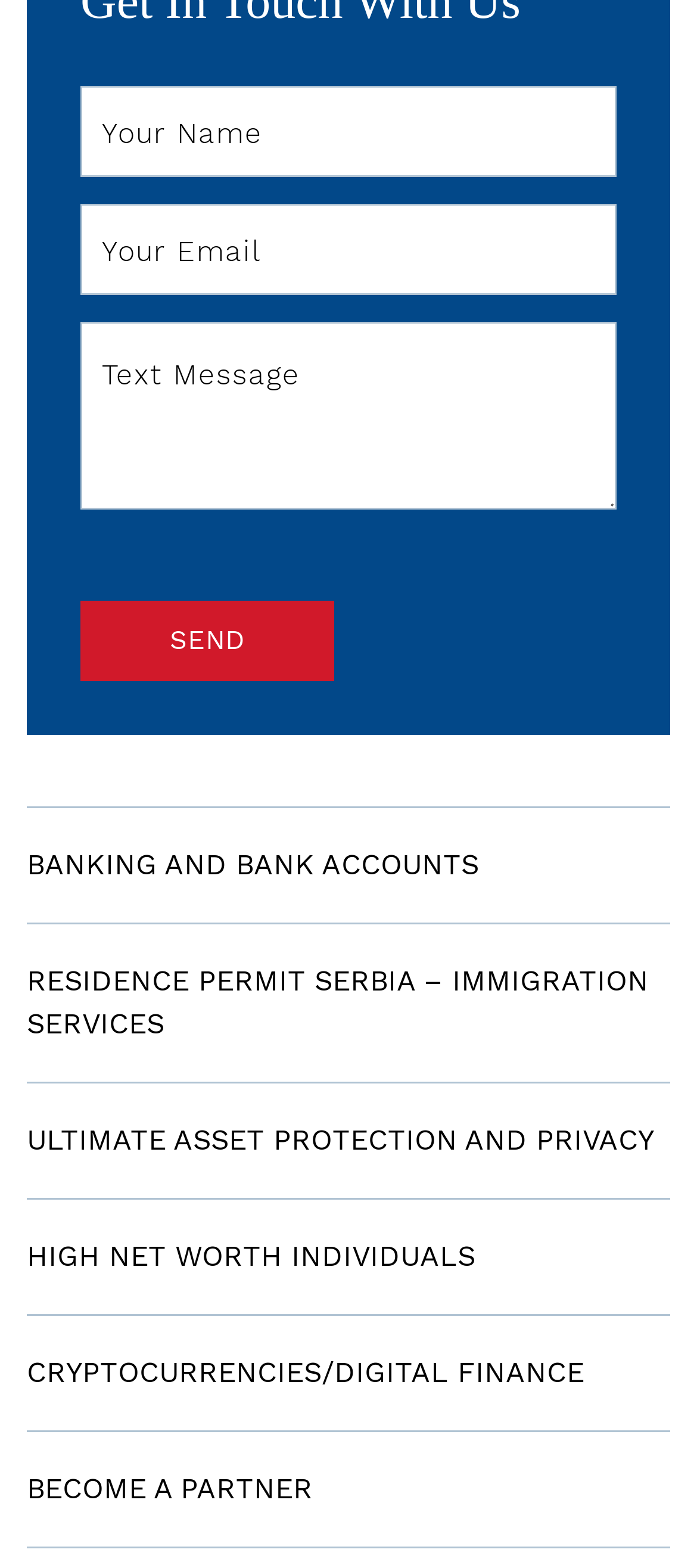Use a single word or phrase to respond to the question:
What is the last link on the webpage?

BECOME A PARTNER